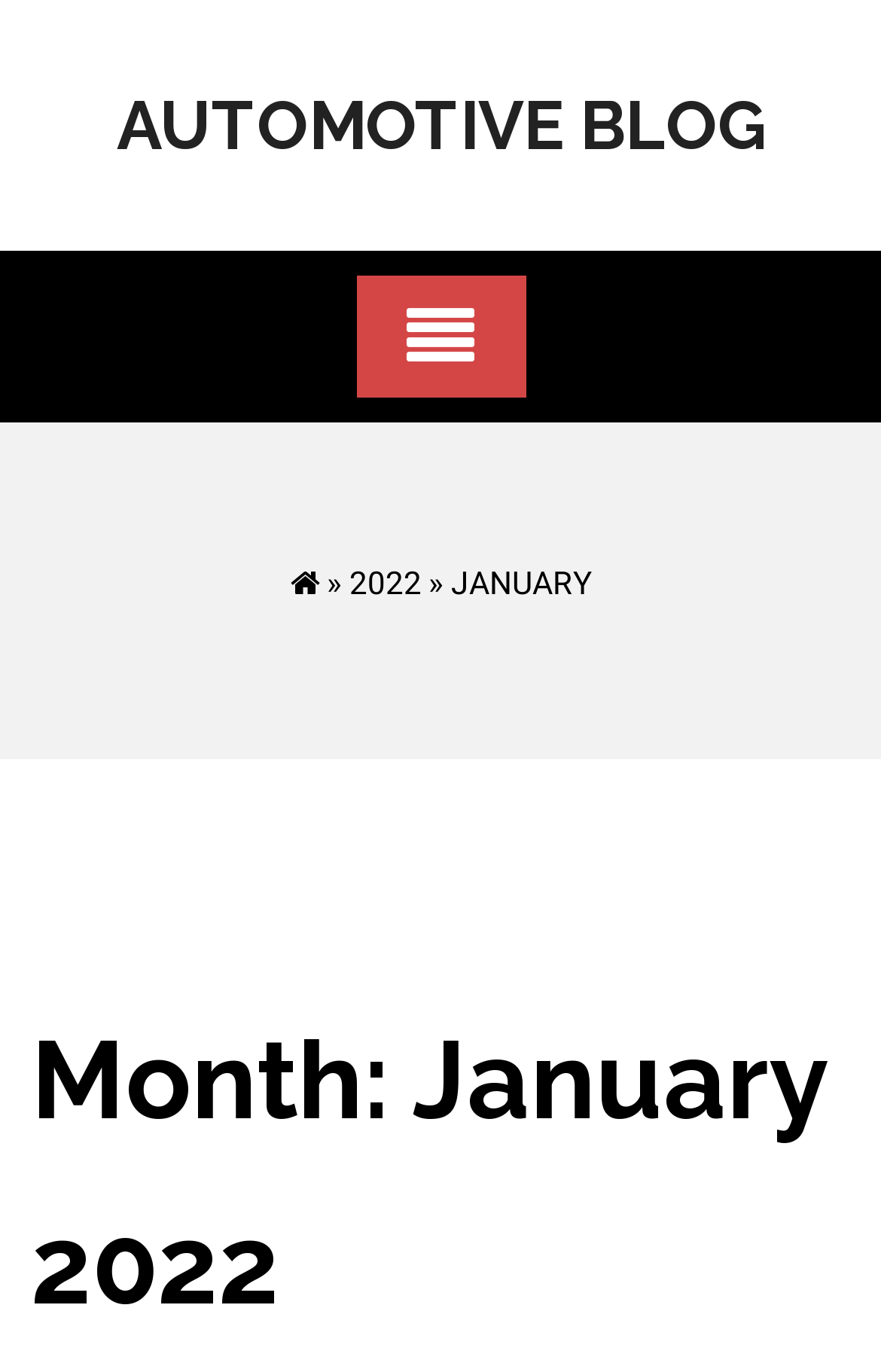What is the year of the current month?
Provide a fully detailed and comprehensive answer to the question.

I found the year of the current month by examining the header section of the webpage, where it says 'Month: January 2022'. This indicates that the year of the current month is 2022.